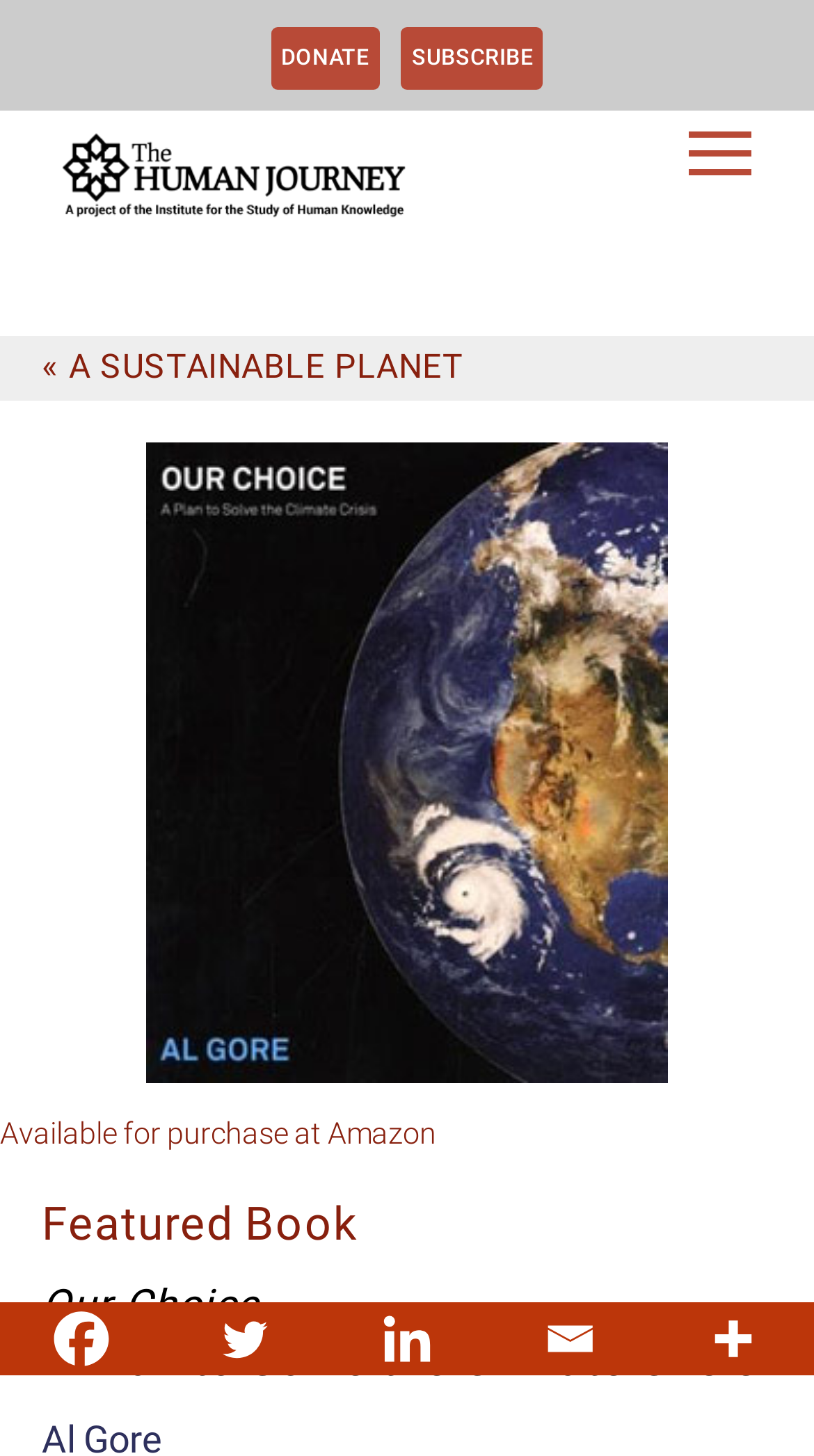What is the purpose of the 'SKIP TO CONTENT' link?
Based on the screenshot, answer the question with a single word or phrase.

To skip to the main content